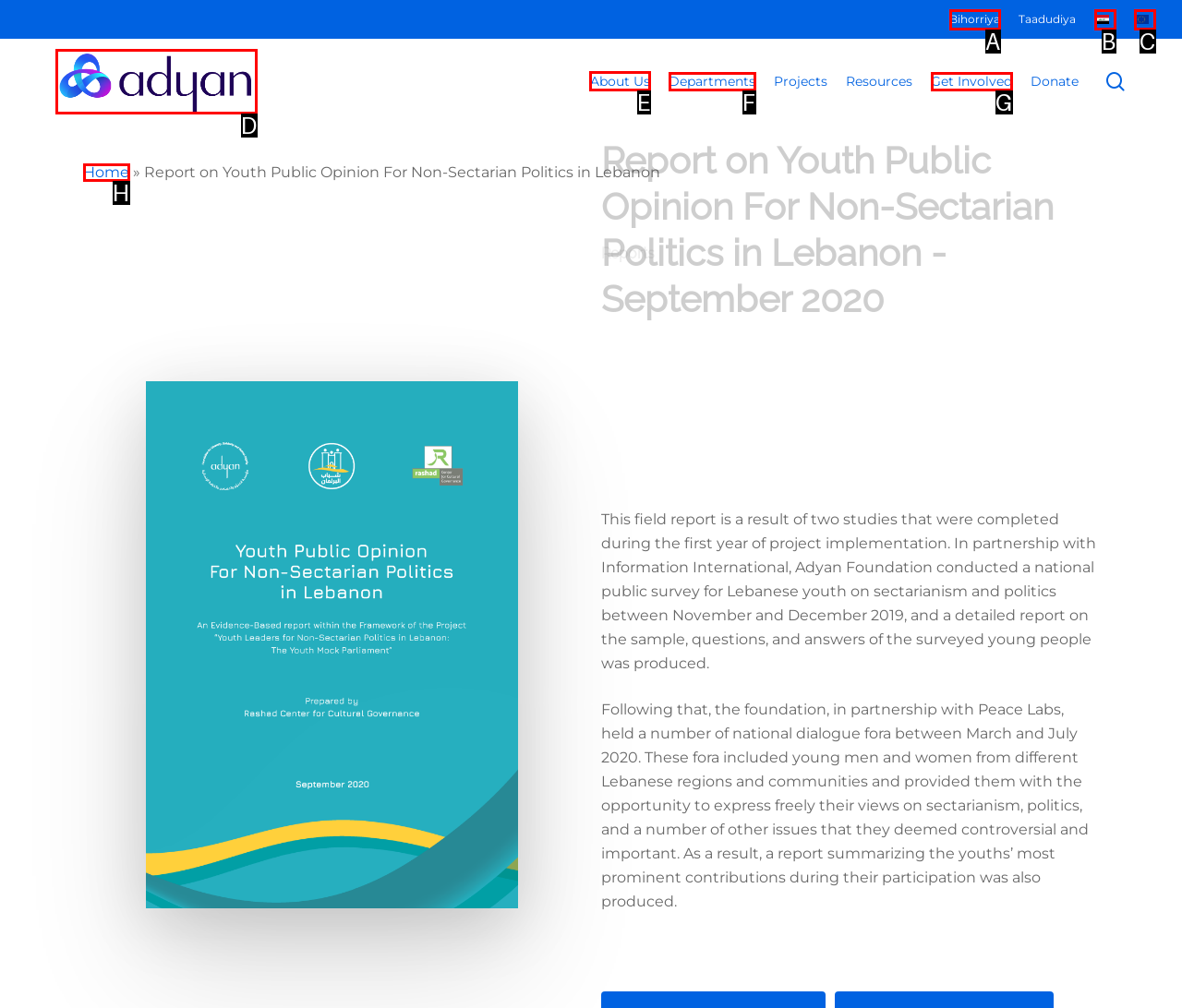Tell me which one HTML element you should click to complete the following task: Visit the About Us page
Answer with the option's letter from the given choices directly.

E